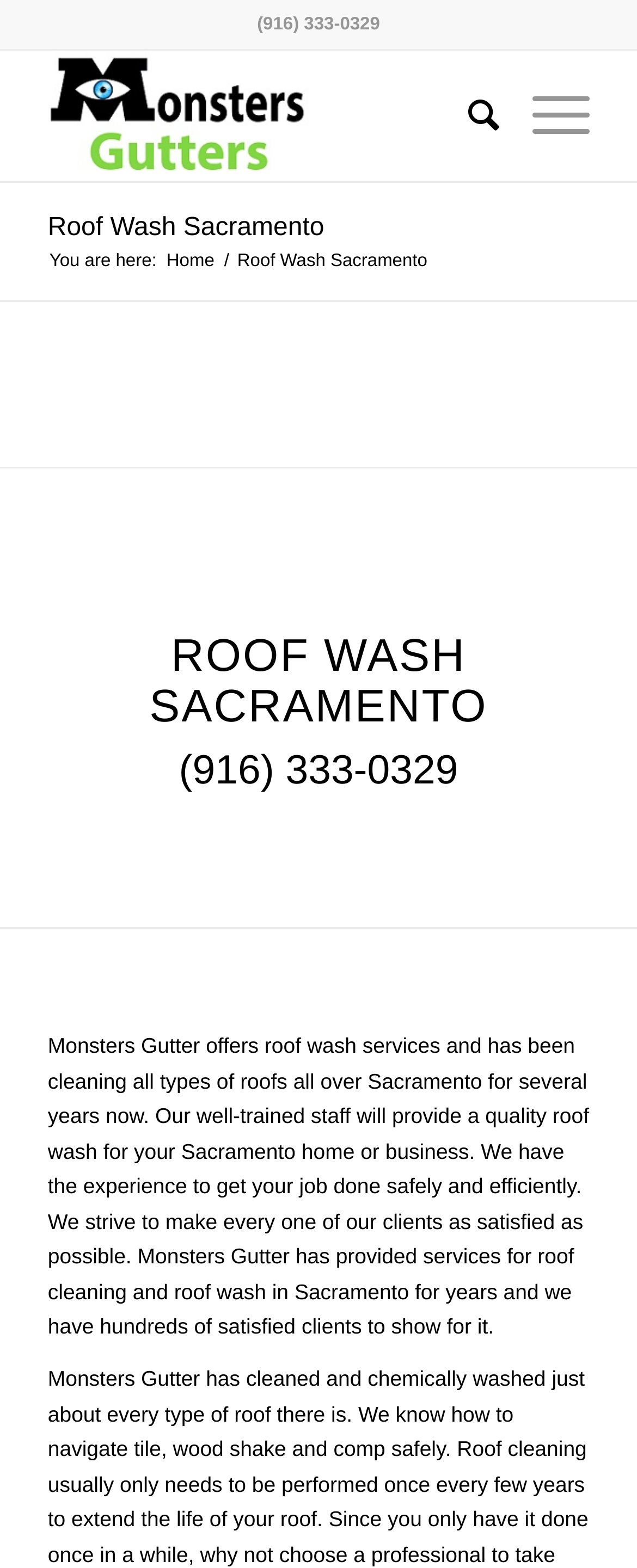Extract the main heading text from the webpage.

Roof Wash Sacramento